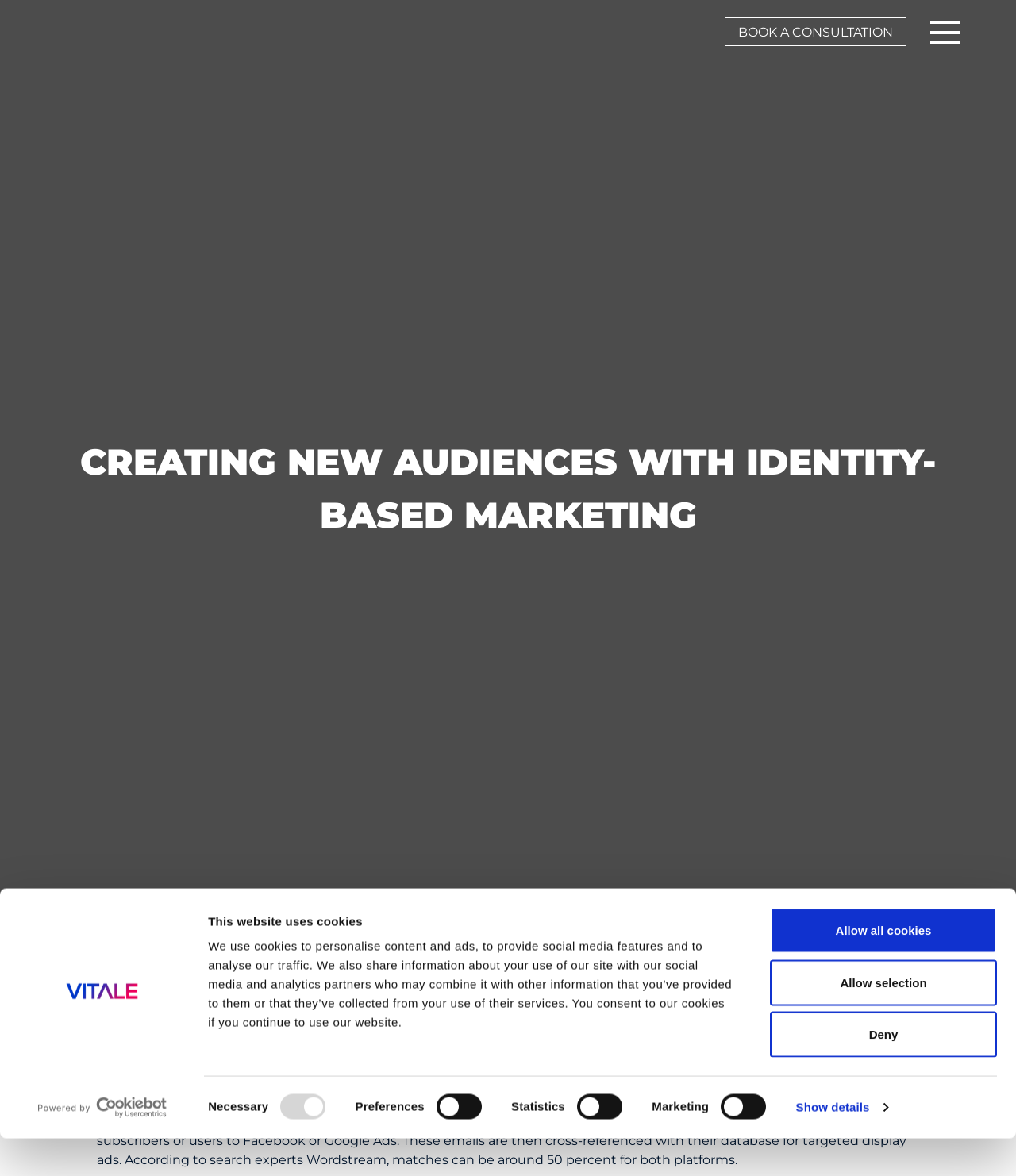Can you determine the bounding box coordinates of the area that needs to be clicked to fulfill the following instruction: "Click the 'Book a Consultation' button"?

[0.713, 0.015, 0.892, 0.039]